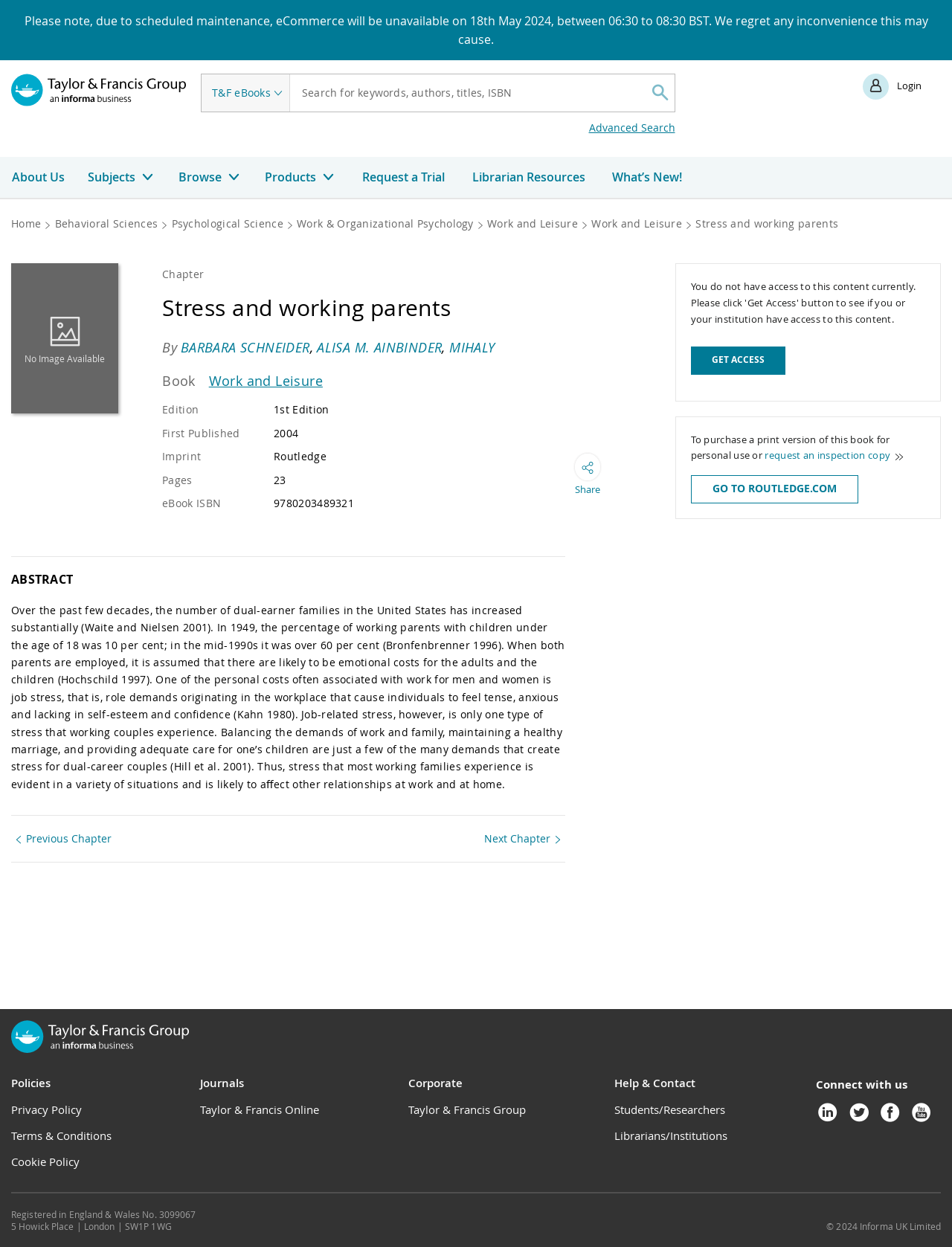What is the eBook ISBN of the book? Using the information from the screenshot, answer with a single word or phrase.

9780203489321